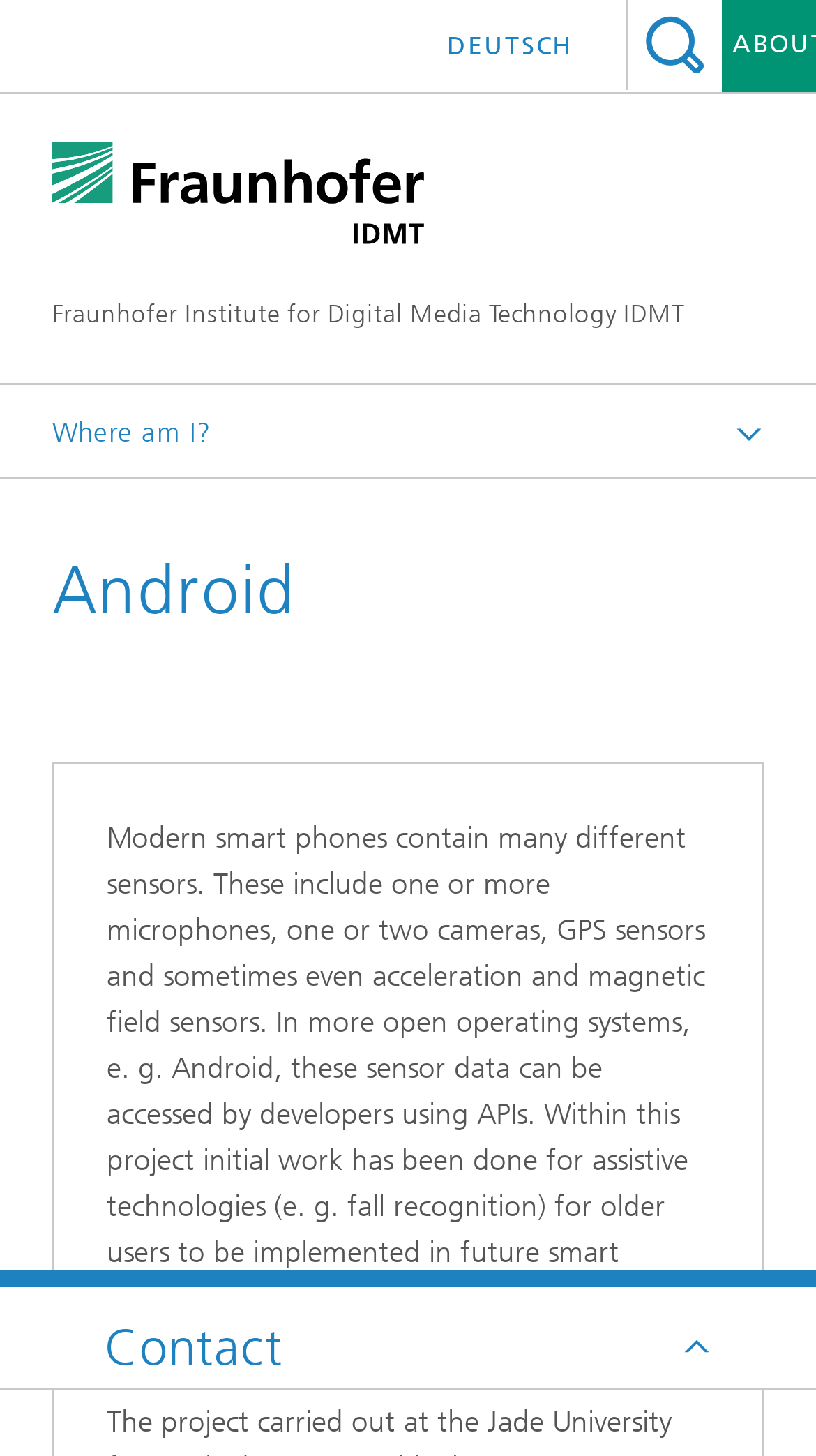Describe every aspect of the webpage comprehensively.

The webpage is about Android and Fraunhofer IDMT. At the top, there is a search button with a magnifying glass icon on the right side, next to a textbox. Below the search button, there is a link to the Fraunhofer Institute for Digital Media Technology IDMT. 

On the left side, there are several links, including "Homepage", "About us", and "Projects and Products". Below these links, there is a heading that says "Android". 

To the right of the "Android" heading, there is a paragraph of text that discusses the sensors found in modern smartphones, including microphones, cameras, GPS sensors, and more. It also mentions that these sensor data can be accessed by developers using APIs, and that initial work has been done for assistive technologies, such as fall recognition, for older users.

Below this paragraph, there is a heading that says "Responsibilities of Fraunhofer IDMT". At the very bottom of the page, there is a heading that says "Contact" with an envelope icon.